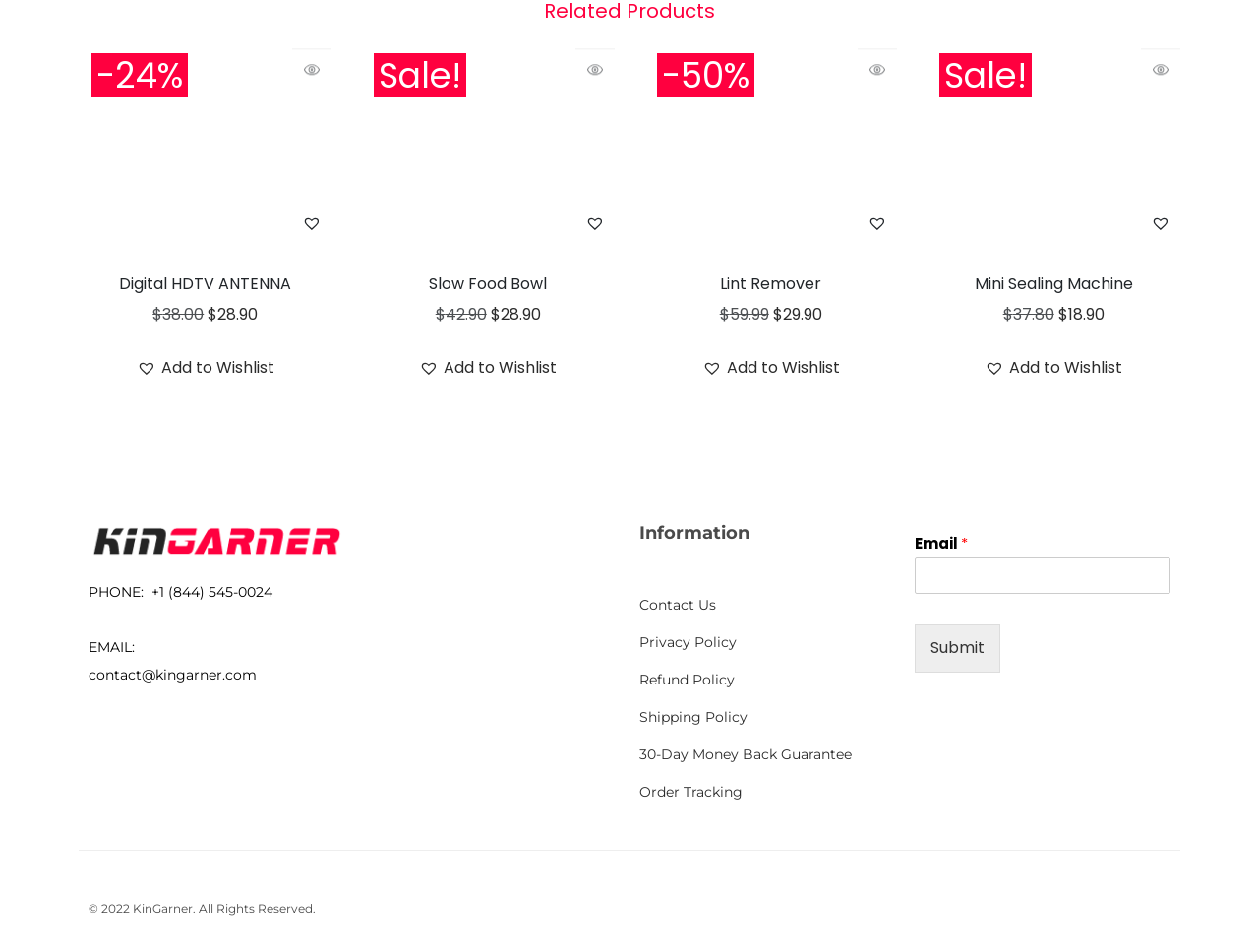How many products are displayed on this page?
Refer to the image and provide a detailed answer to the question.

I counted the number of product images and their corresponding headings, and found that there are 4 products displayed on this page.